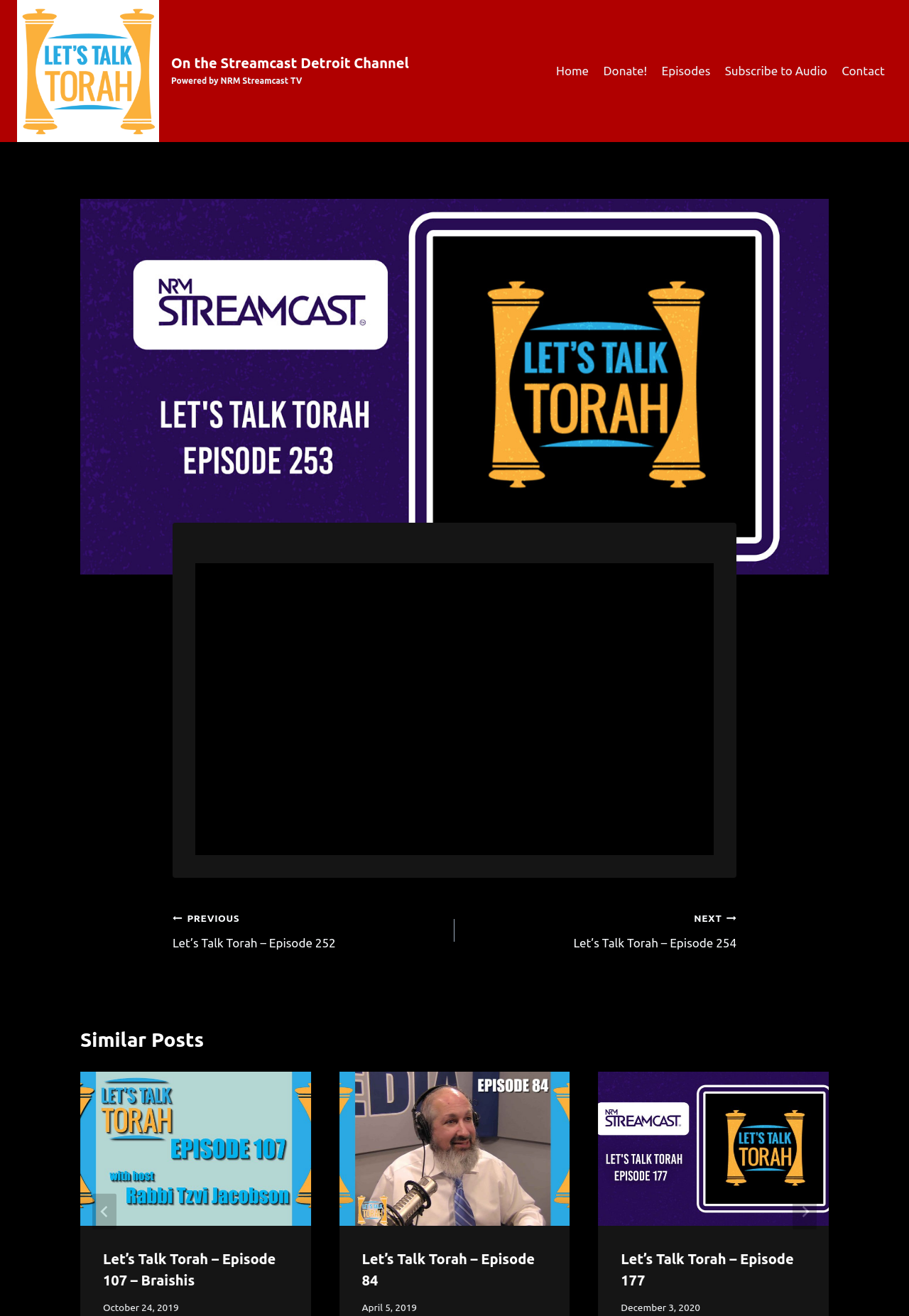Locate the bounding box coordinates of the clickable area needed to fulfill the instruction: "View the 'Let’s Talk Torah – Episode 107 – Braishis' post".

[0.088, 0.814, 0.342, 0.931]